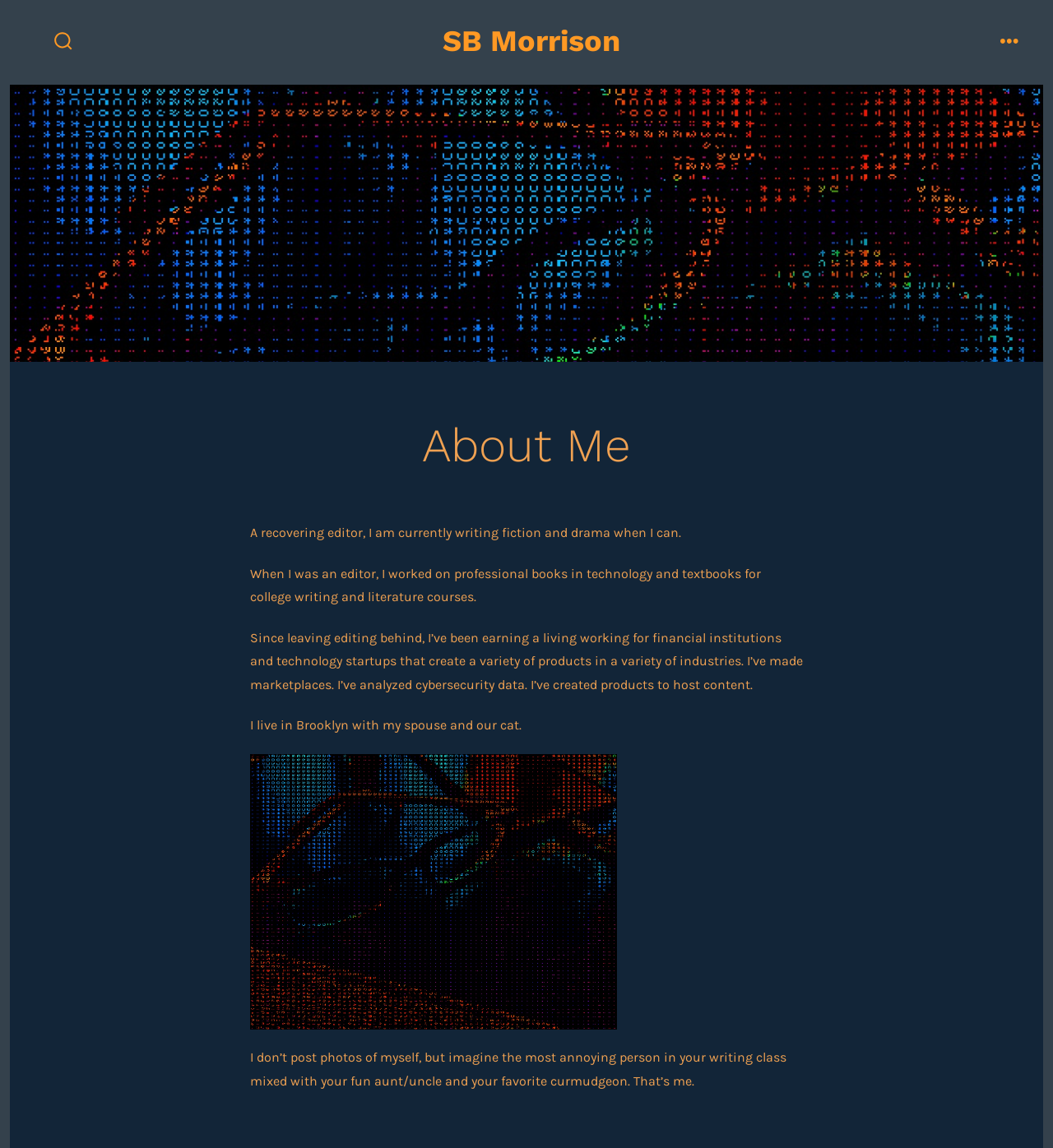Can you give a comprehensive explanation to the question given the content of the image?
What is the author's current occupation?

Based on the text, the author mentions 'I am currently writing fiction and drama when I can.' This indicates that the author's current occupation is writing fiction and drama.